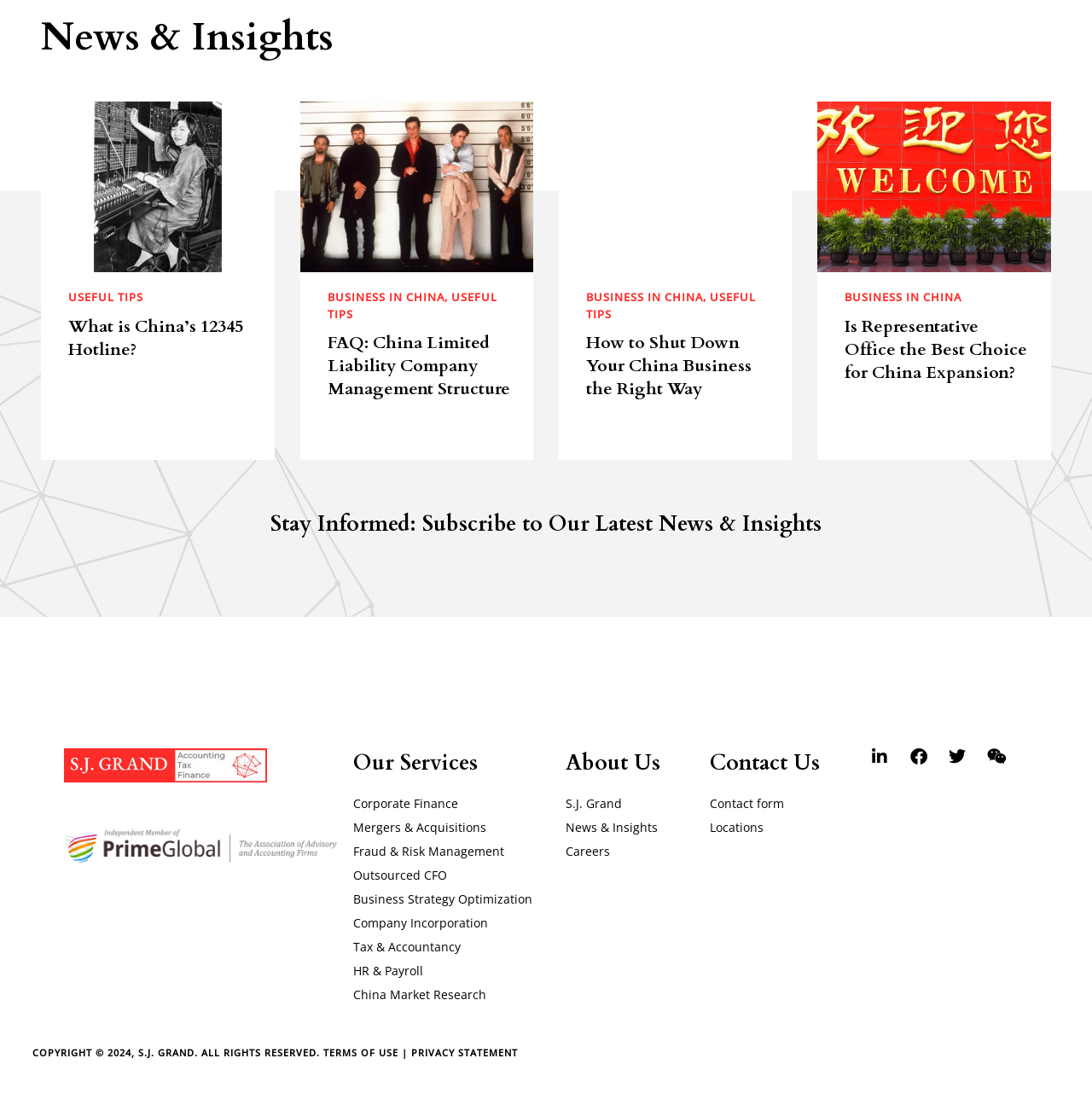Identify the bounding box coordinates of the element that should be clicked to fulfill this task: "Explore Our Services". The coordinates should be provided as four float numbers between 0 and 1, i.e., [left, top, right, bottom].

[0.323, 0.681, 0.518, 0.707]